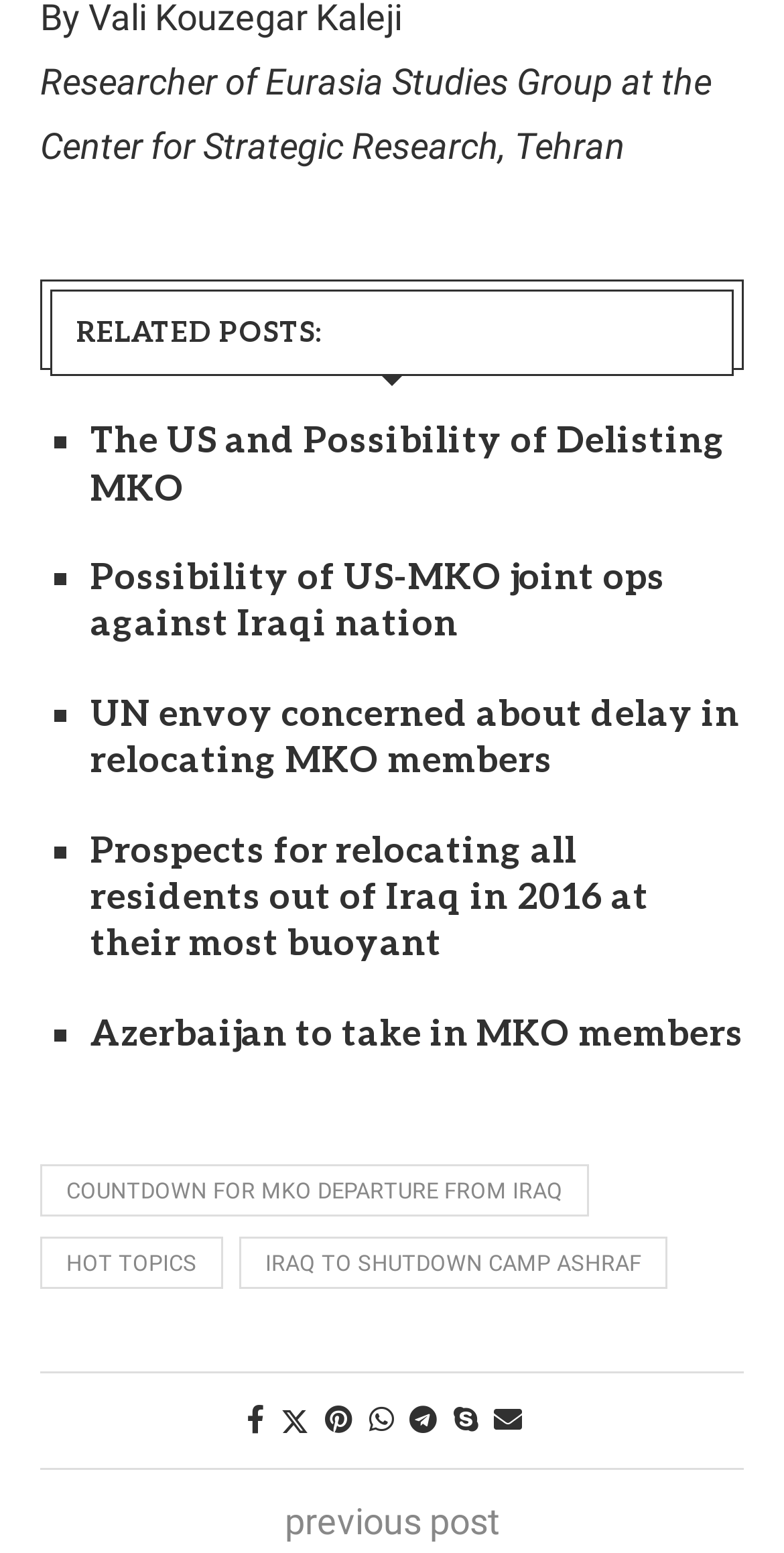Find the bounding box coordinates of the clickable area that will achieve the following instruction: "Read the article about UN envoy concerned about delay in relocating MKO members".

[0.115, 0.445, 0.949, 0.506]